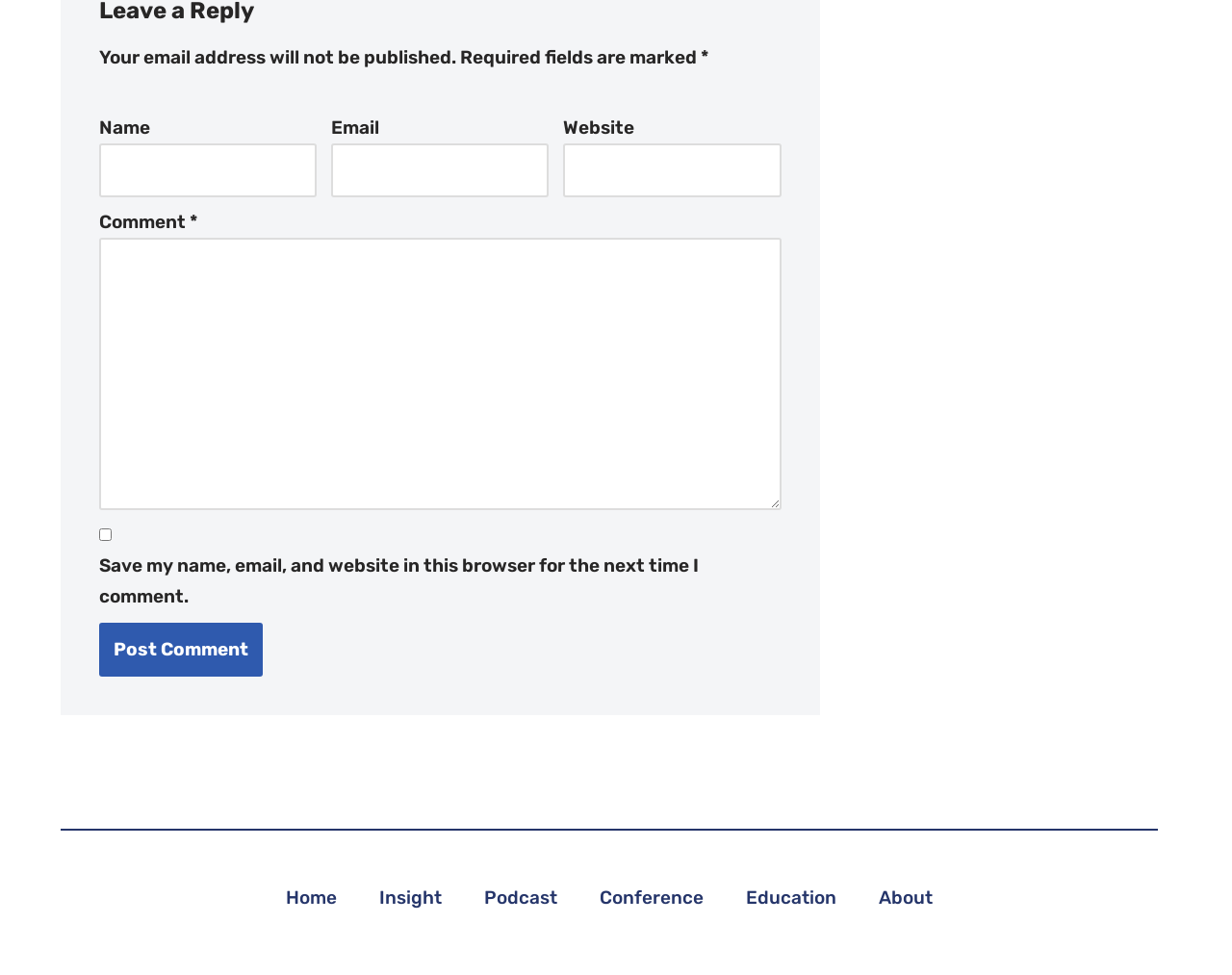Give a succinct answer to this question in a single word or phrase: 
How many links are there in the footer menu?

6